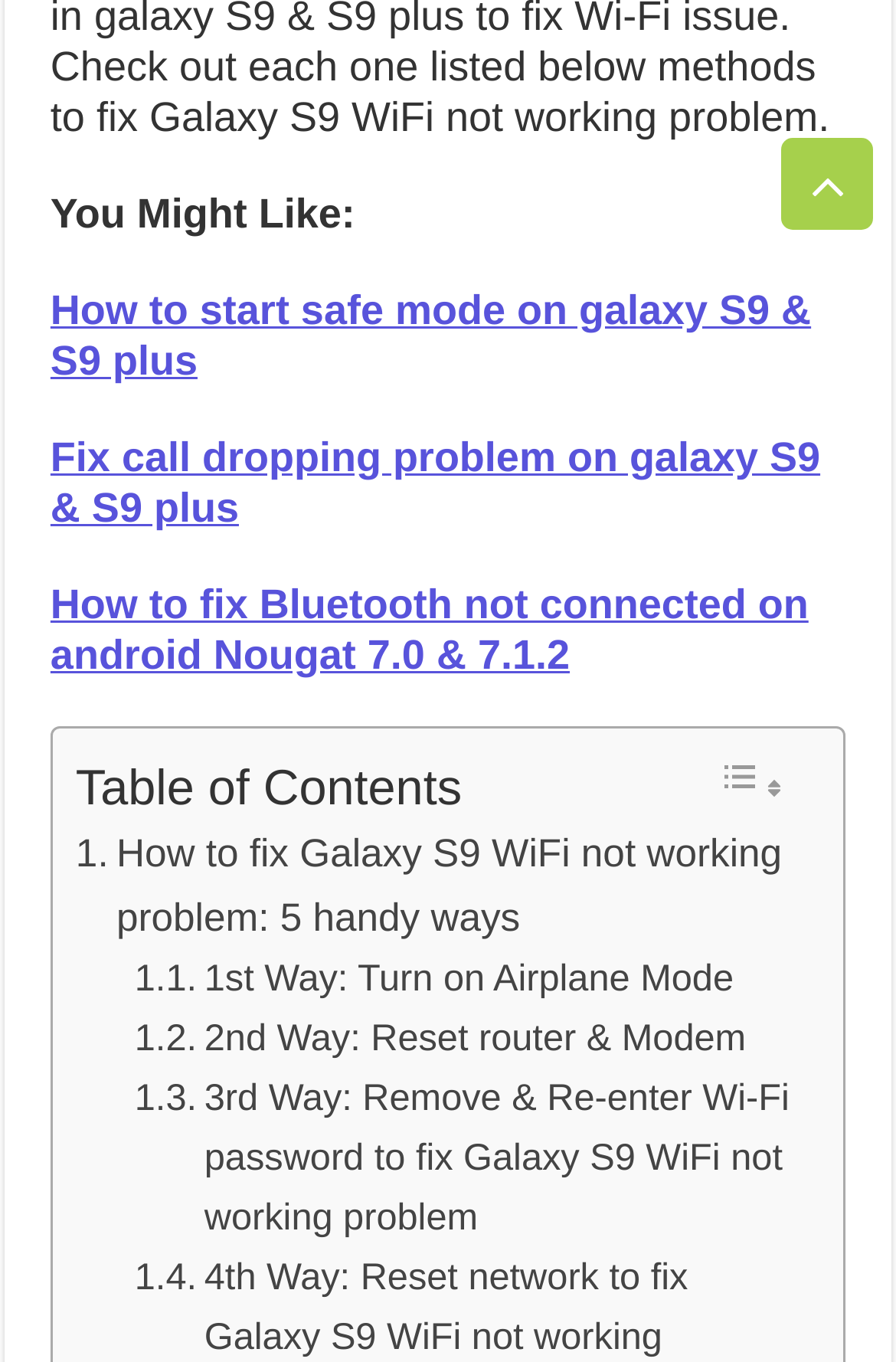Please find and report the bounding box coordinates of the element to click in order to perform the following action: "Scroll to top". The coordinates should be expressed as four float numbers between 0 and 1, in the format [left, top, right, bottom].

[0.872, 0.101, 0.974, 0.169]